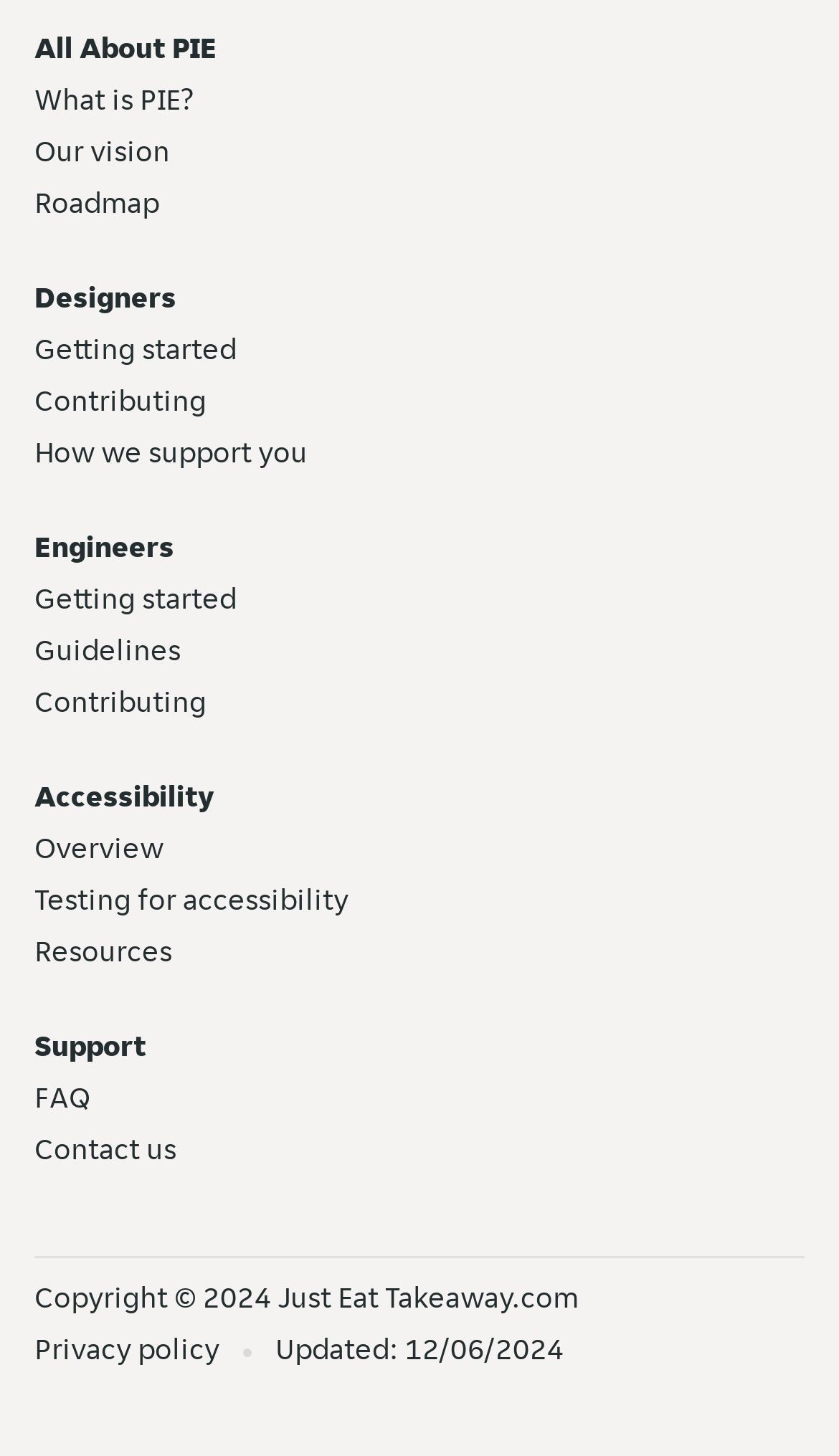Answer the question below using just one word or a short phrase: 
What is the last link on the webpage?

Privacy policy